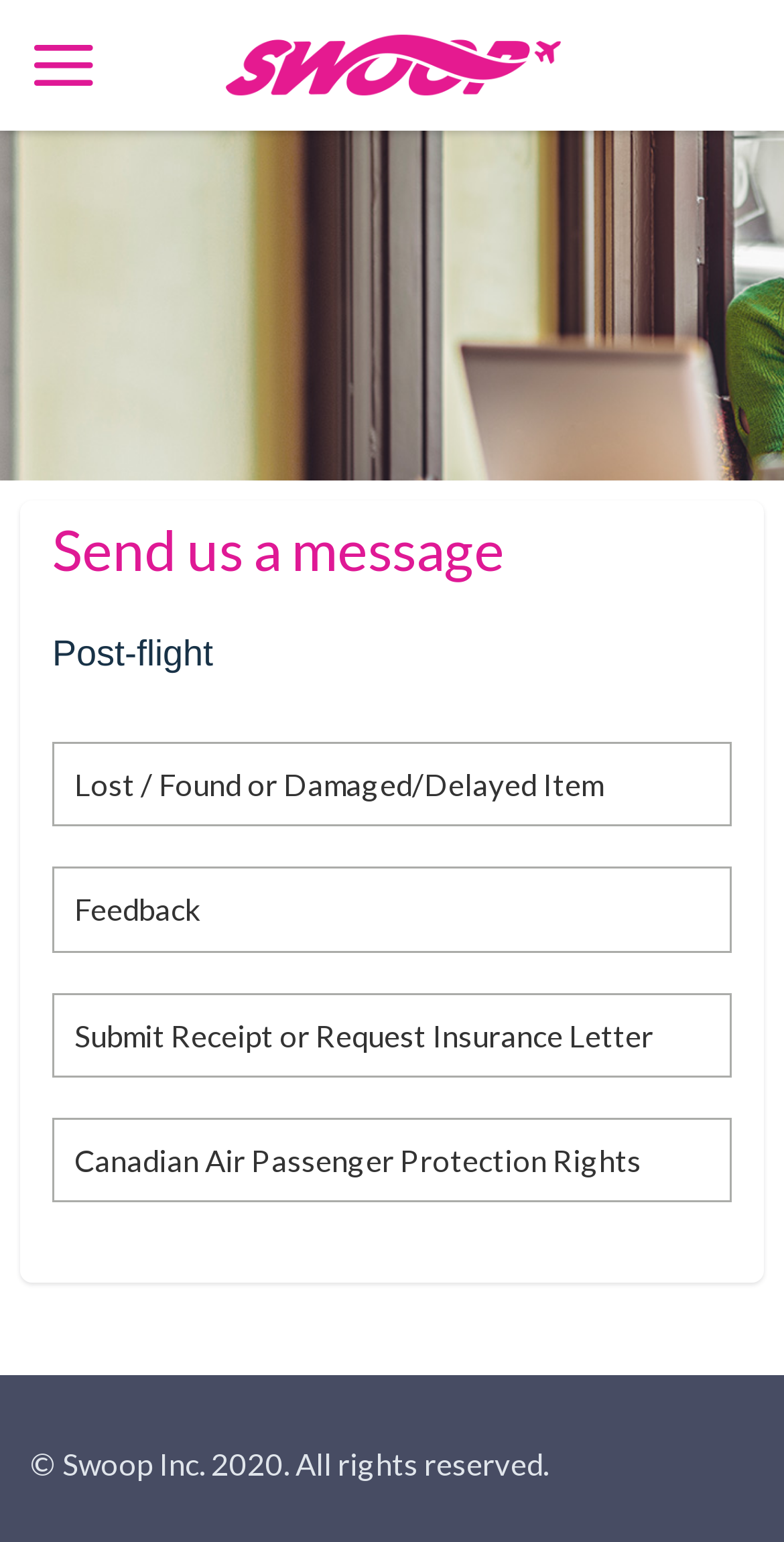How many options are available for reporting issues?
Answer the question with as much detail as possible.

The webpage provides four options for reporting issues, including 'Post-flight', 'Lost / Found or Damaged/Delayed Item', 'Feedback', and 'Submit Receipt or Request Insurance Letter', indicating that users have four different options to report their issues.